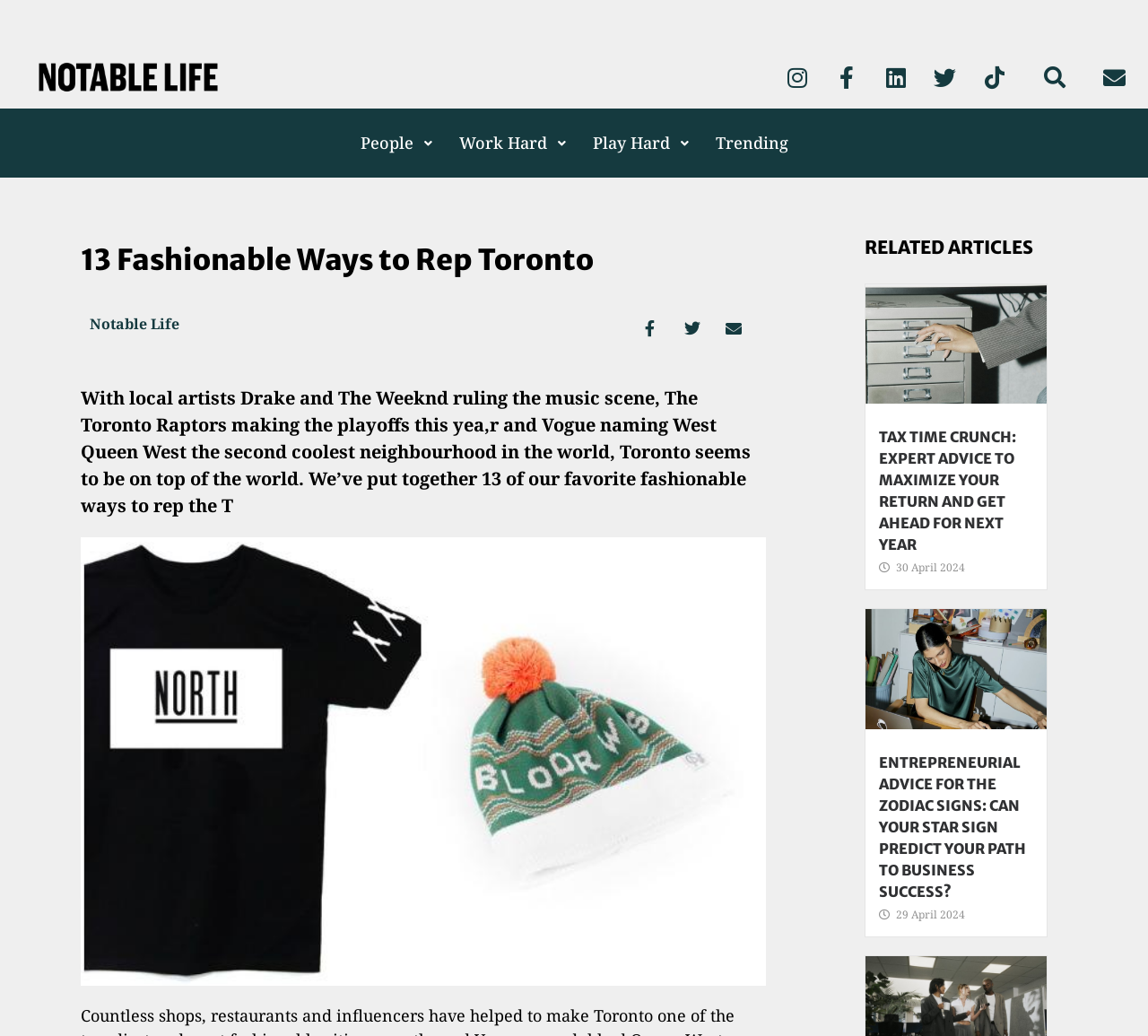Locate and generate the text content of the webpage's heading.

13 Fashionable Ways to Rep Toronto